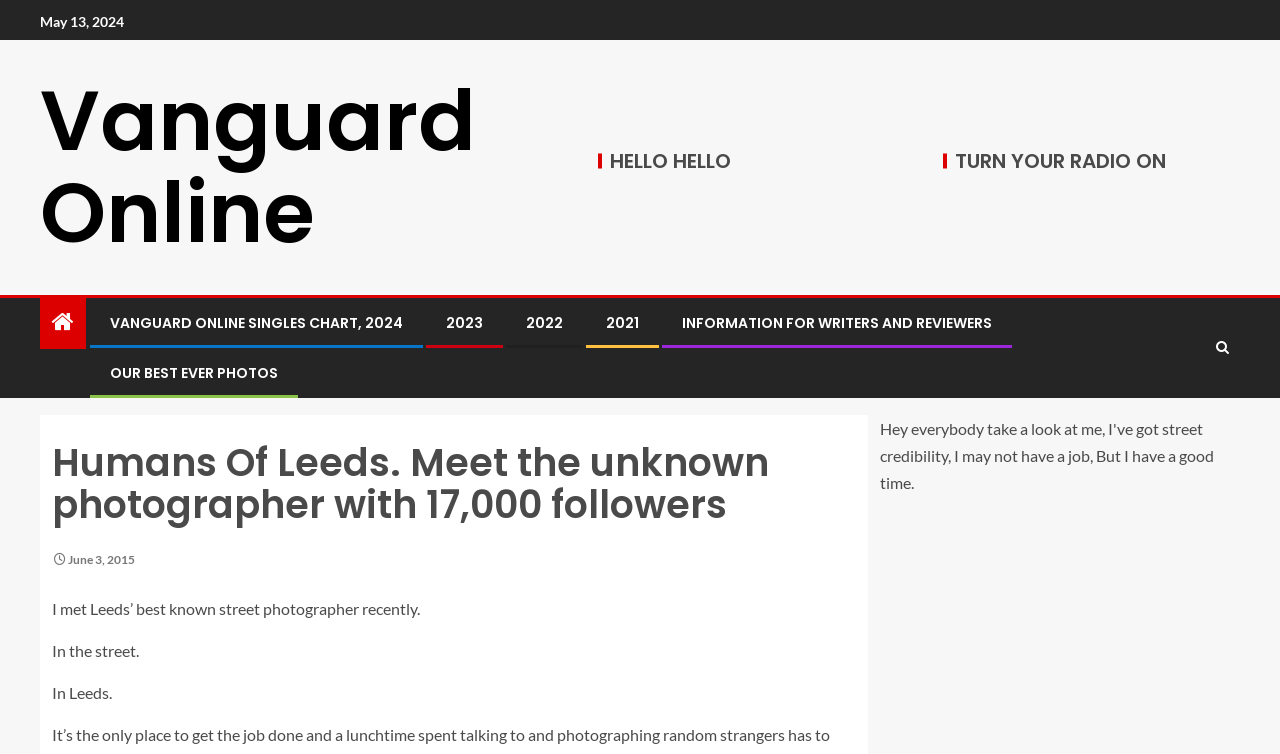Identify the bounding box coordinates of the clickable region necessary to fulfill the following instruction: "Click on the link to Vanguard Online". The bounding box coordinates should be four float numbers between 0 and 1, i.e., [left, top, right, bottom].

[0.031, 0.082, 0.372, 0.36]